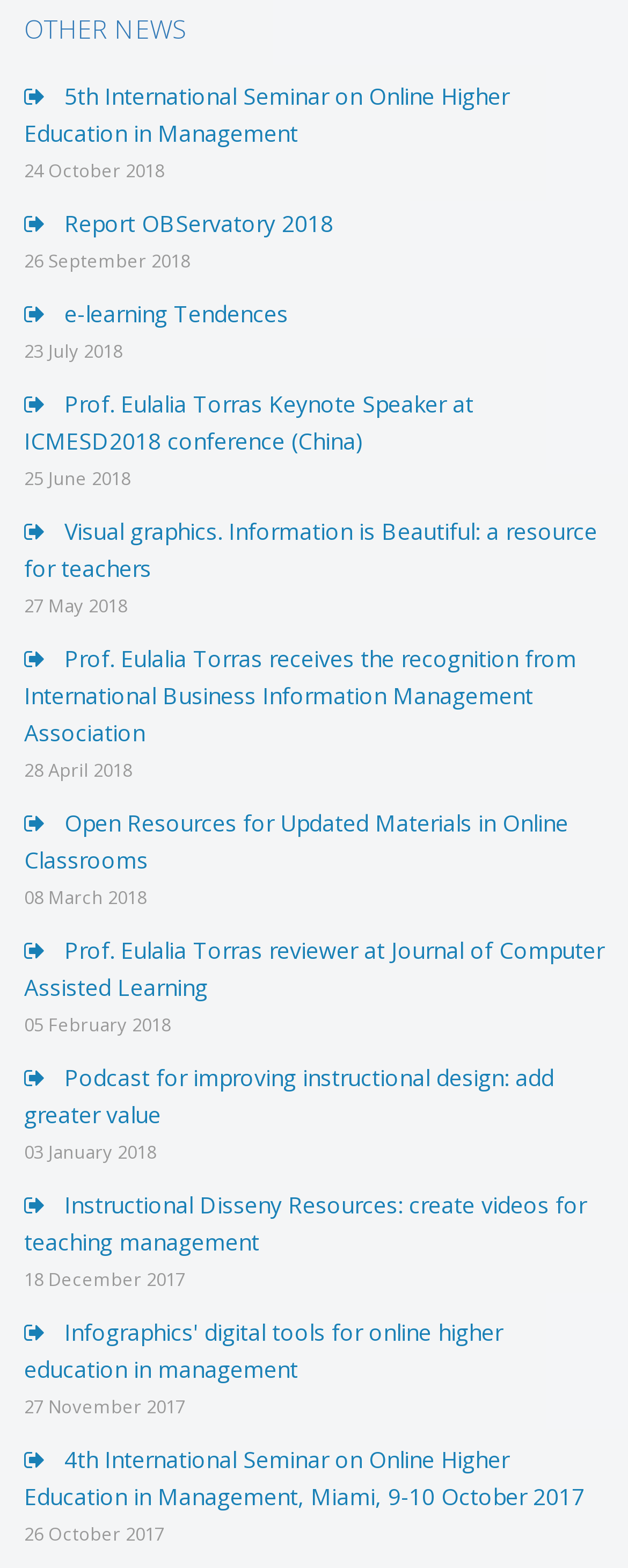What is the topic of the 5th International Seminar?
Analyze the image and deliver a detailed answer to the question.

The topic of the 5th International Seminar can be found in the link text, which is '5th International Seminar on Online Higher Education in Management'.